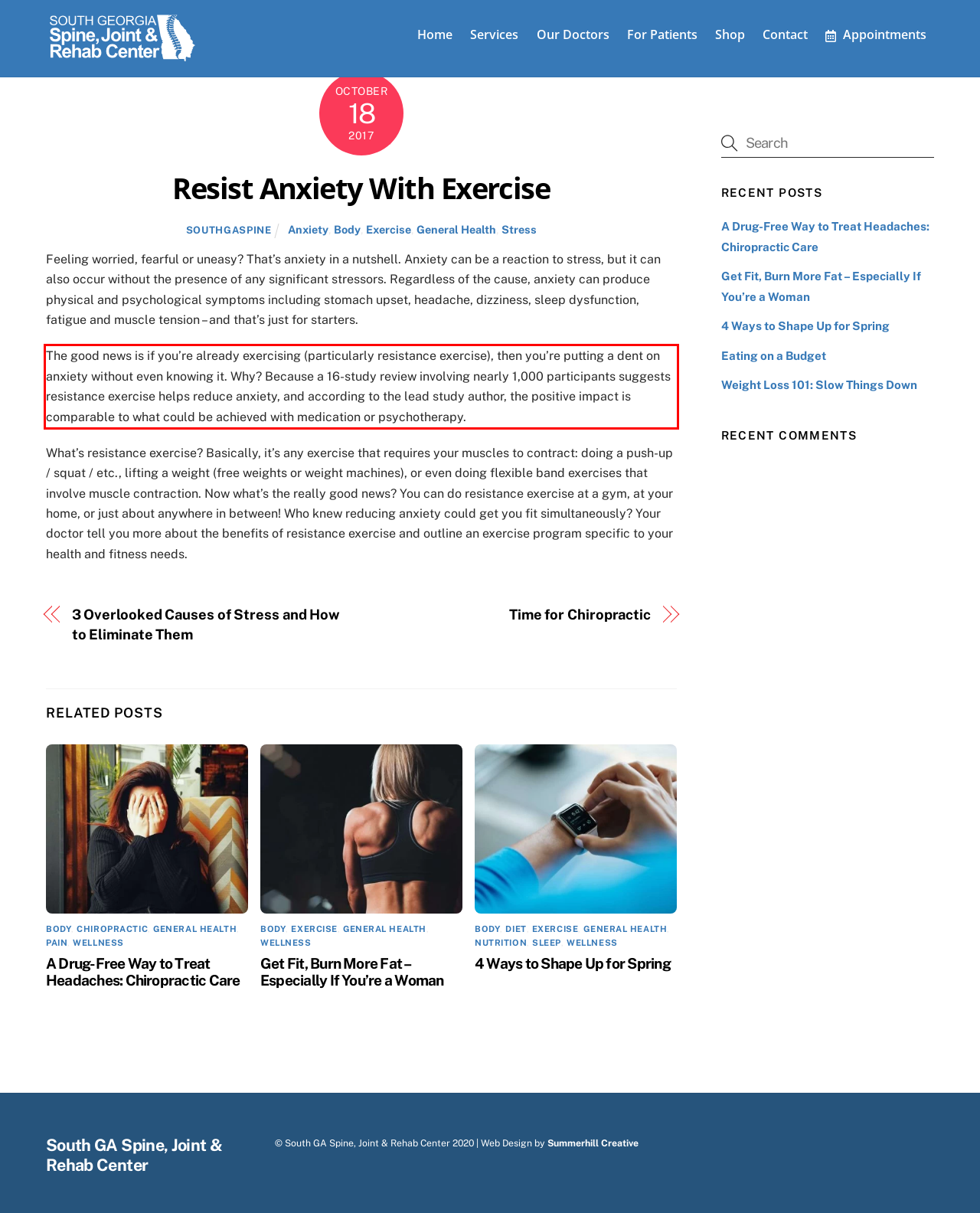Please examine the webpage screenshot and extract the text within the red bounding box using OCR.

The good news is if you’re already exercising (particularly resistance exercise), then you’re putting a dent on anxiety without even knowing it. Why? Because a 16-study review involving nearly 1,000 participants suggests resistance exercise helps reduce anxiety, and according to the lead study author, the positive impact is comparable to what could be achieved with medication or psychotherapy.